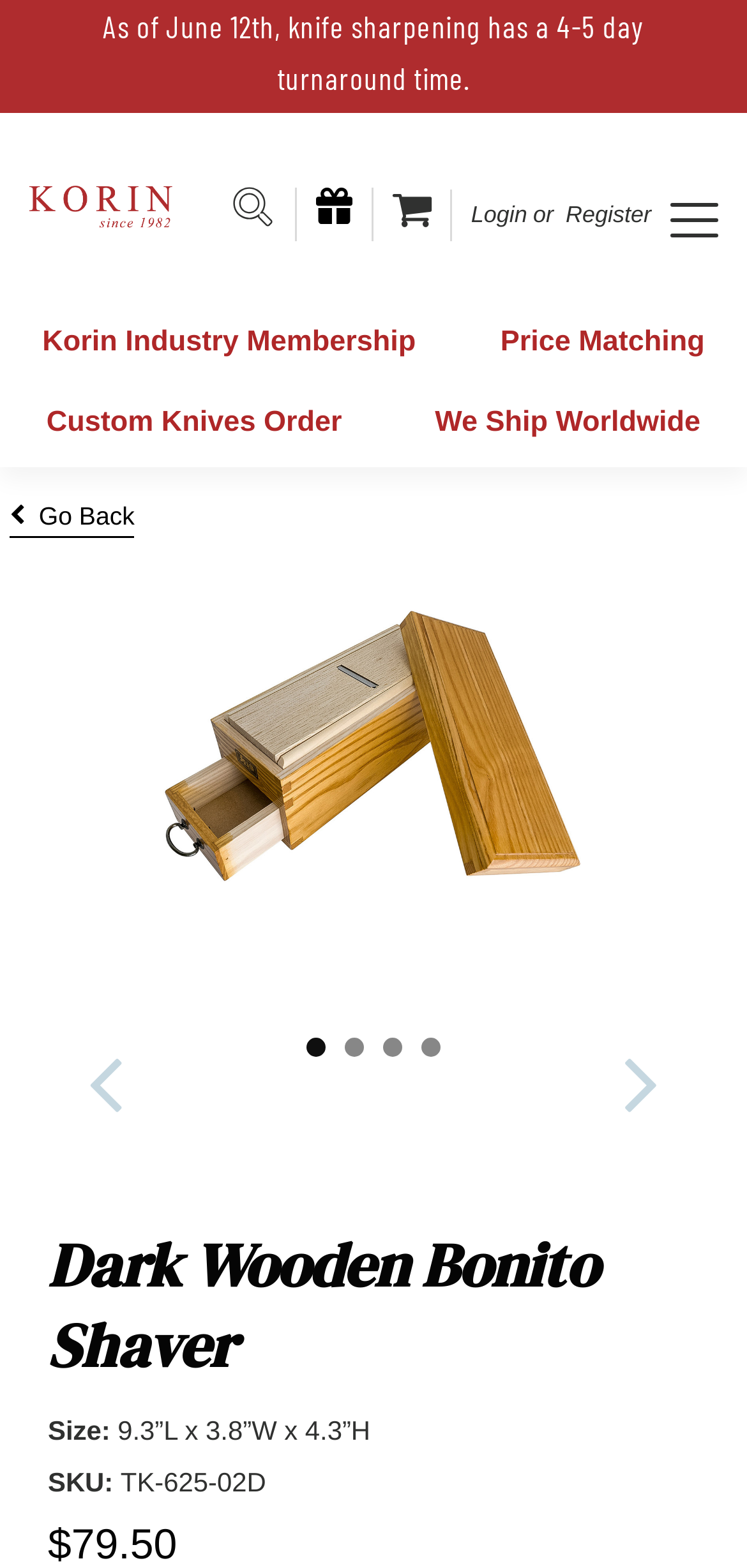Detail the features and information presented on the webpage.

The webpage is about a product, specifically the Dark Wooden Bonito Shaver, sold by Korin, Inc. At the top, there is a notification about a 4-5 day turnaround time for knife sharpening. Below this, there is a link to Korin, Inc. accompanied by an image of the company's logo. Next to this, there is a search button with a magnifying glass icon.

On the right side of the top section, there are several links and buttons, including a login and register option, as well as links to Korin Industry Membership, Price Matching, and Custom Knives Order. Below this, there is a statement "We Ship Worldwide".

The main content of the page is an image of the Dark Wooden Bonito Shaver, which takes up most of the page. Above the image, there are two buttons with arrow icons, possibly for navigating through product images. Below the image, there are several links with icons, possibly for social media or sharing options.

The product information is displayed below the image, with a heading "Dark Wooden Bonito Shaver" followed by the product's SKU and size. The size is specified as 9.3”L x 3.8”W x 4.3”H.